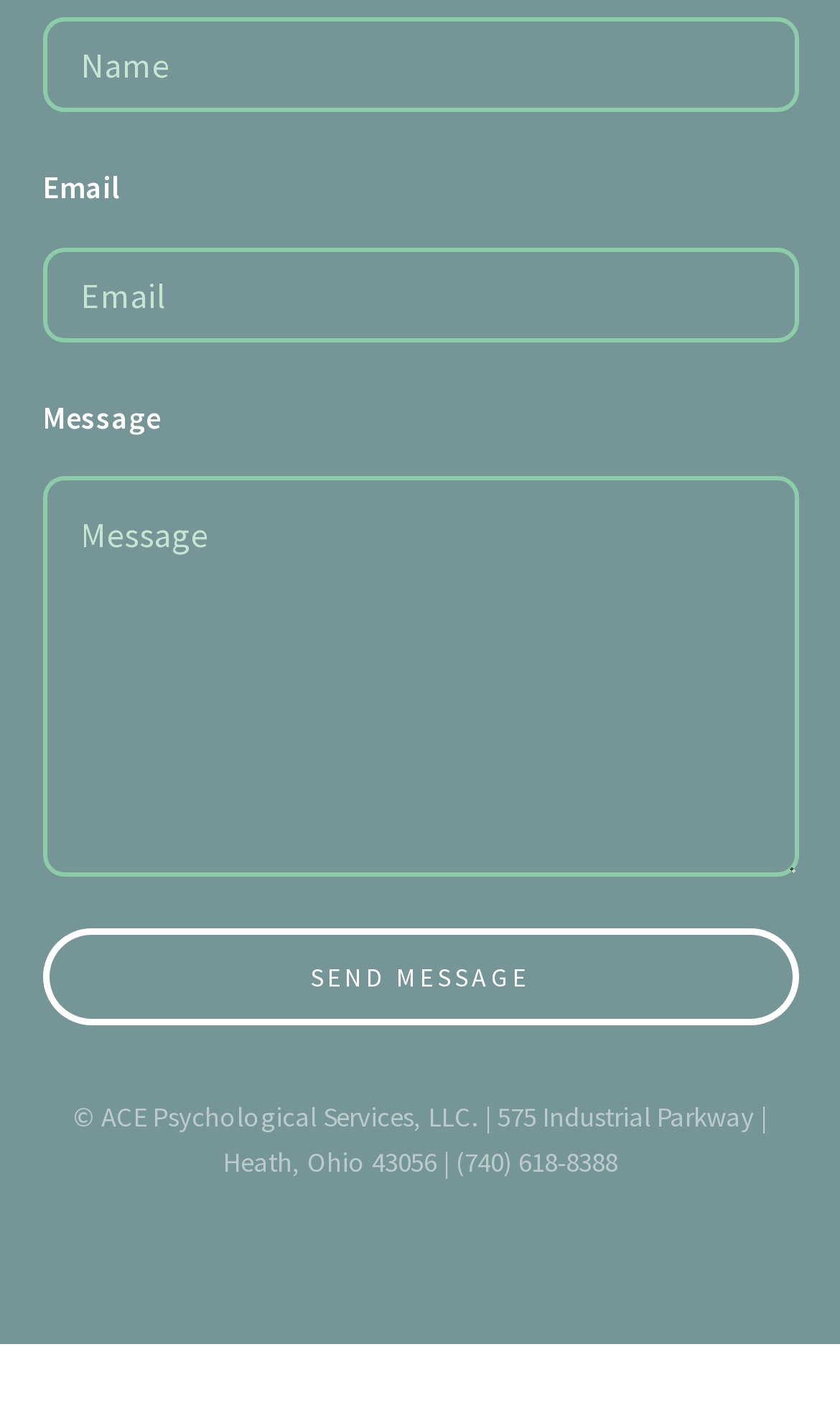Given the element description "name="ctl00$BtnSend" value="Send Message"", identify the bounding box of the corresponding UI element.

[0.05, 0.657, 0.95, 0.726]